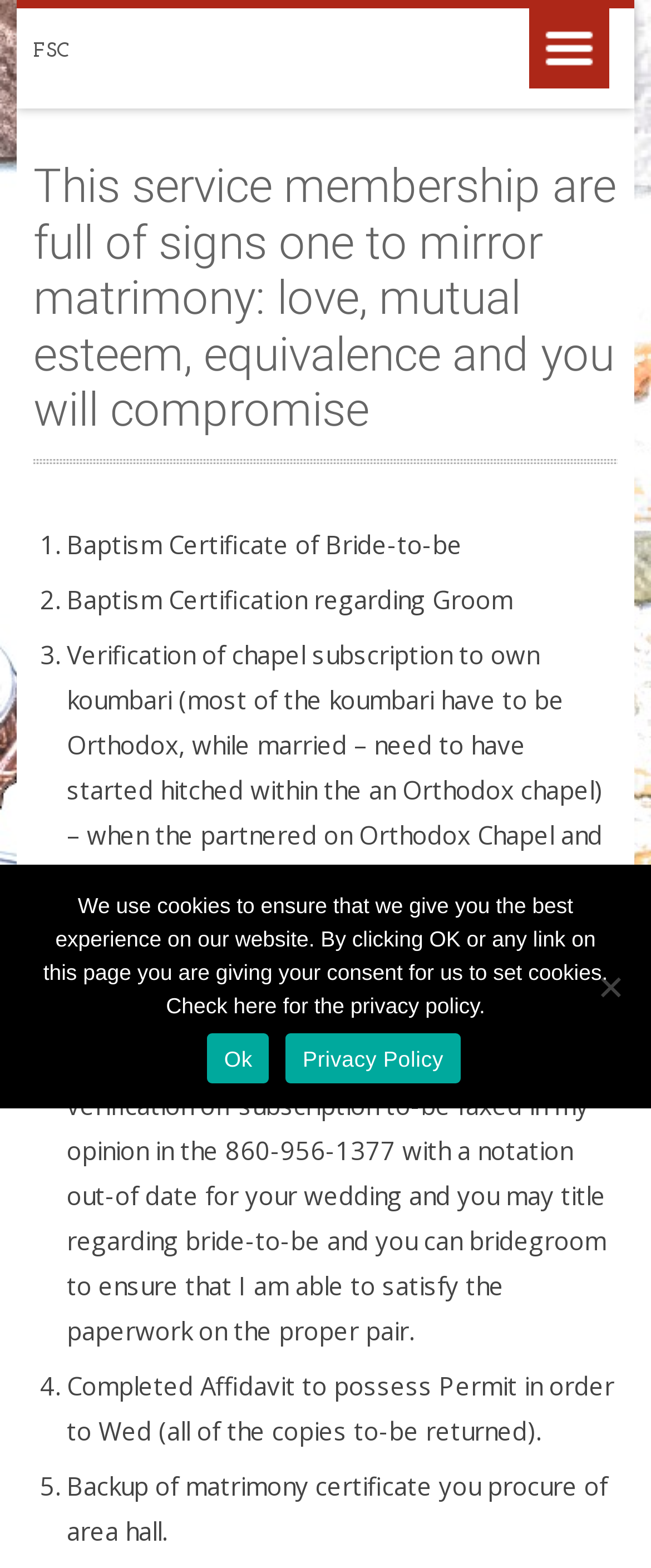Locate the UI element described as follows: "Ok". Return the bounding box coordinates as four float numbers between 0 and 1 in the order [left, top, right, bottom].

[0.319, 0.659, 0.414, 0.691]